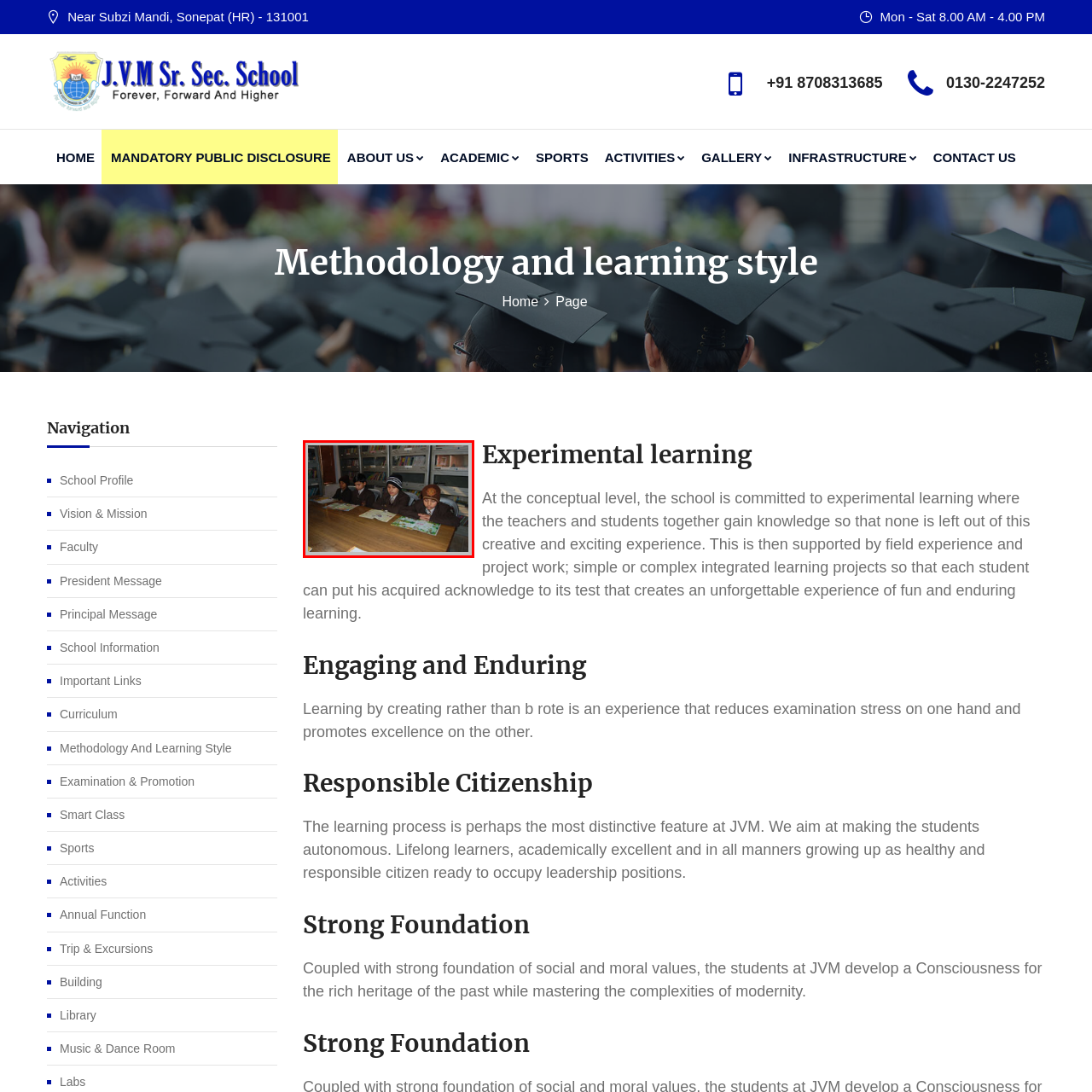Observe the image area highlighted by the pink border and answer the ensuing question in detail, using the visual cues: 
What is behind the students?

The backdrop of the image shows bookshelves filled with various titles, indicating a nurturing educational environment that supports reading and study, which aligns with the school's vision of fostering a culture of learning and knowledge-sharing among students.